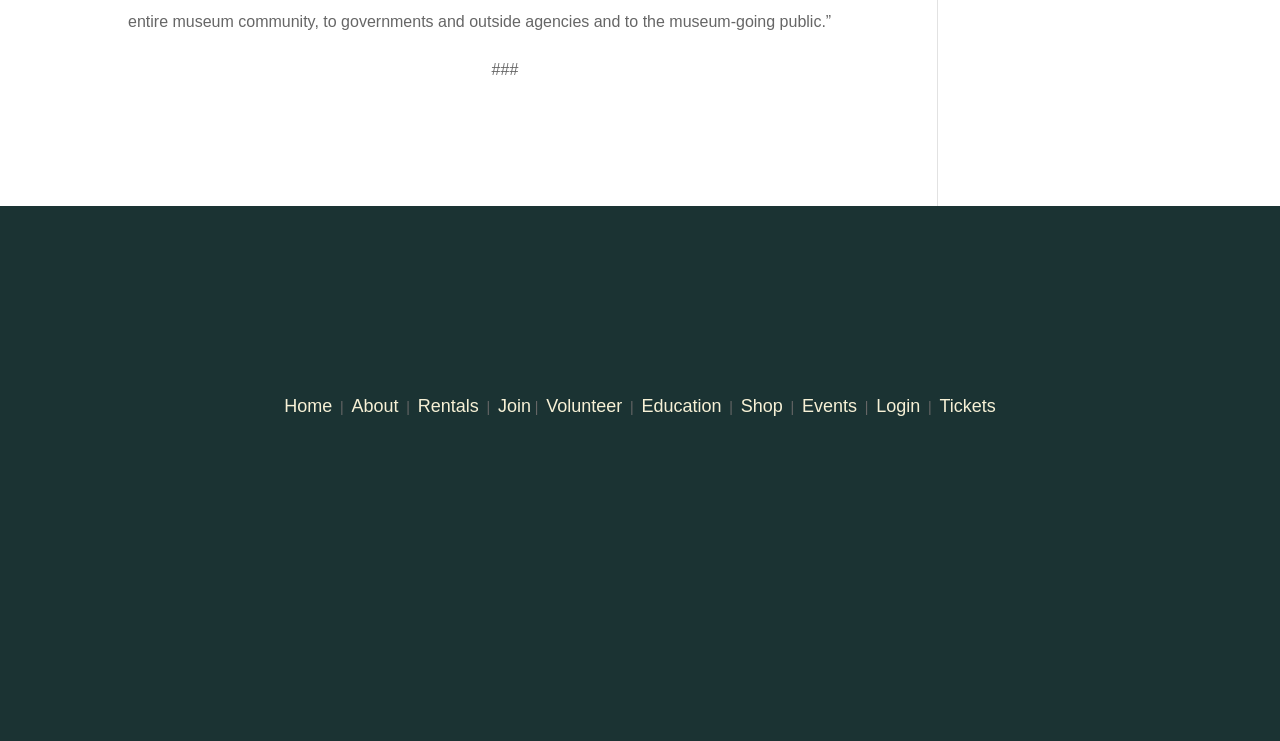Please provide a brief answer to the question using only one word or phrase: 
What is the first link in the top navigation menu?

Home